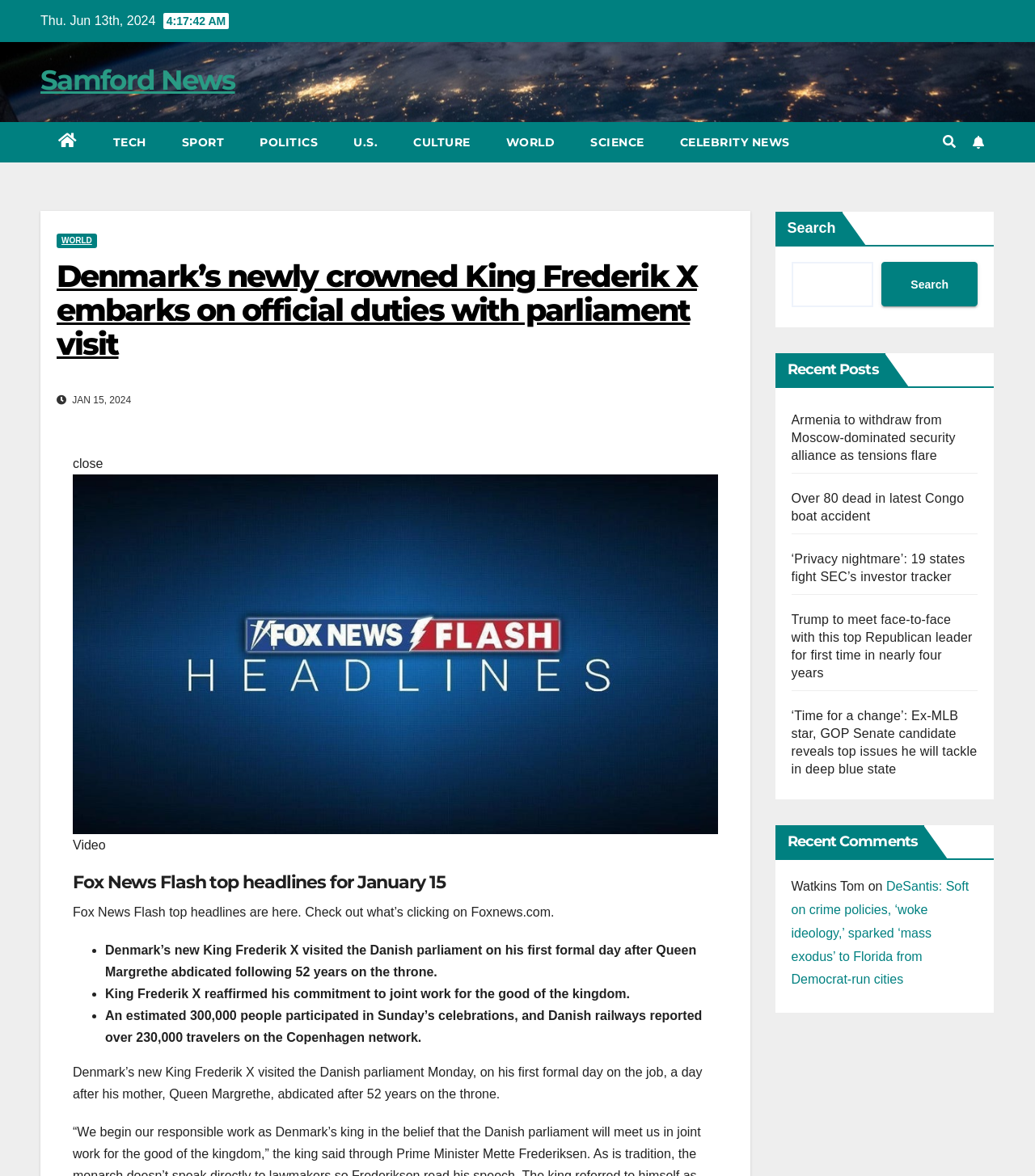How many people participated in Sunday’s celebrations?
Provide a thorough and detailed answer to the question.

According to the webpage content, specifically the sentence 'An estimated 300,000 people participated in Sunday’s celebrations, and Danish railways reported over 230,000 travelers on the Copenhagen network.', we can determine that approximately 300,000 people participated in Sunday’s celebrations.